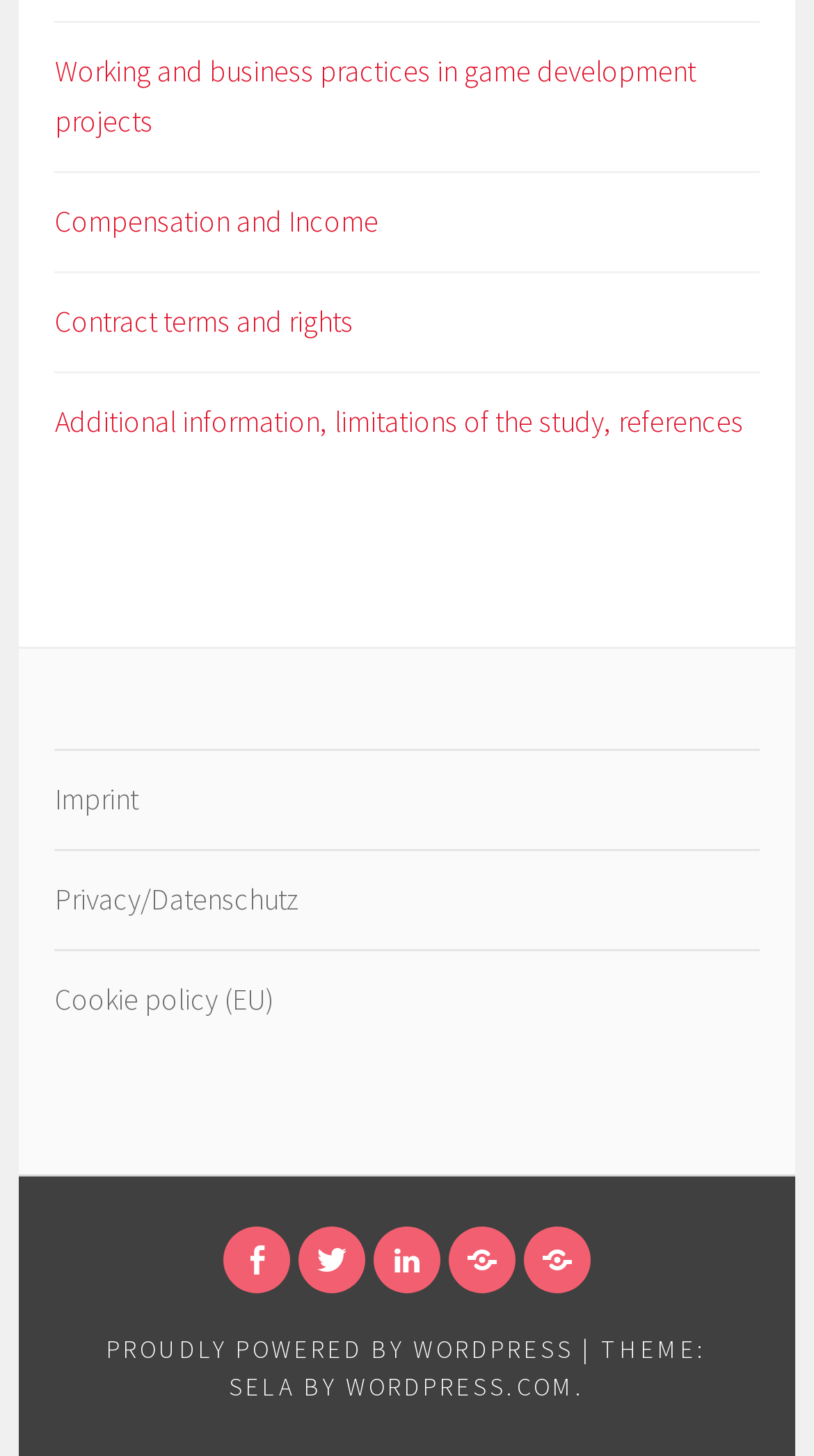Identify the bounding box coordinates of the clickable region required to complete the instruction: "Check Facebook page". The coordinates should be given as four float numbers within the range of 0 and 1, i.e., [left, top, right, bottom].

[0.274, 0.842, 0.356, 0.888]